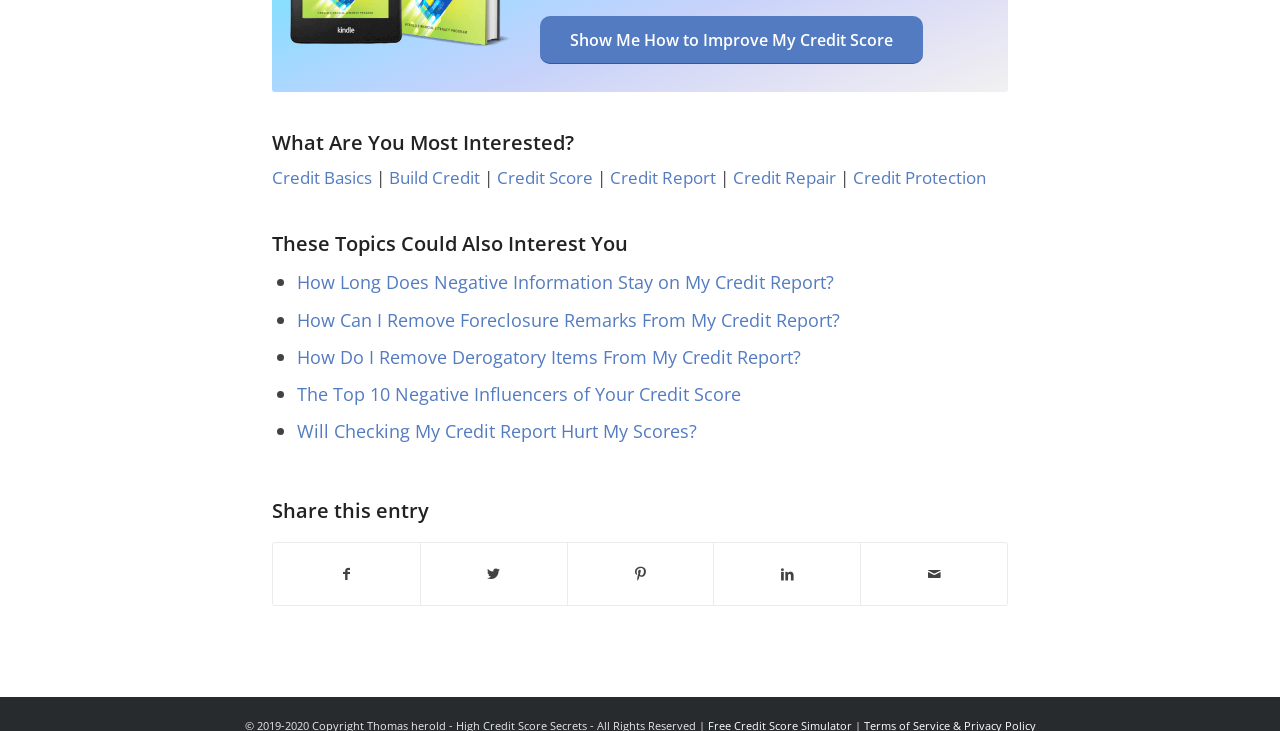What is the first topic listed under 'What Are You Most Interested?'?
Using the image, elaborate on the answer with as much detail as possible.

The first topic listed under 'What Are You Most Interested?' can be determined by looking at the links that follow the heading. The first link is 'Credit Basics', hence the answer is 'Credit Basics'.